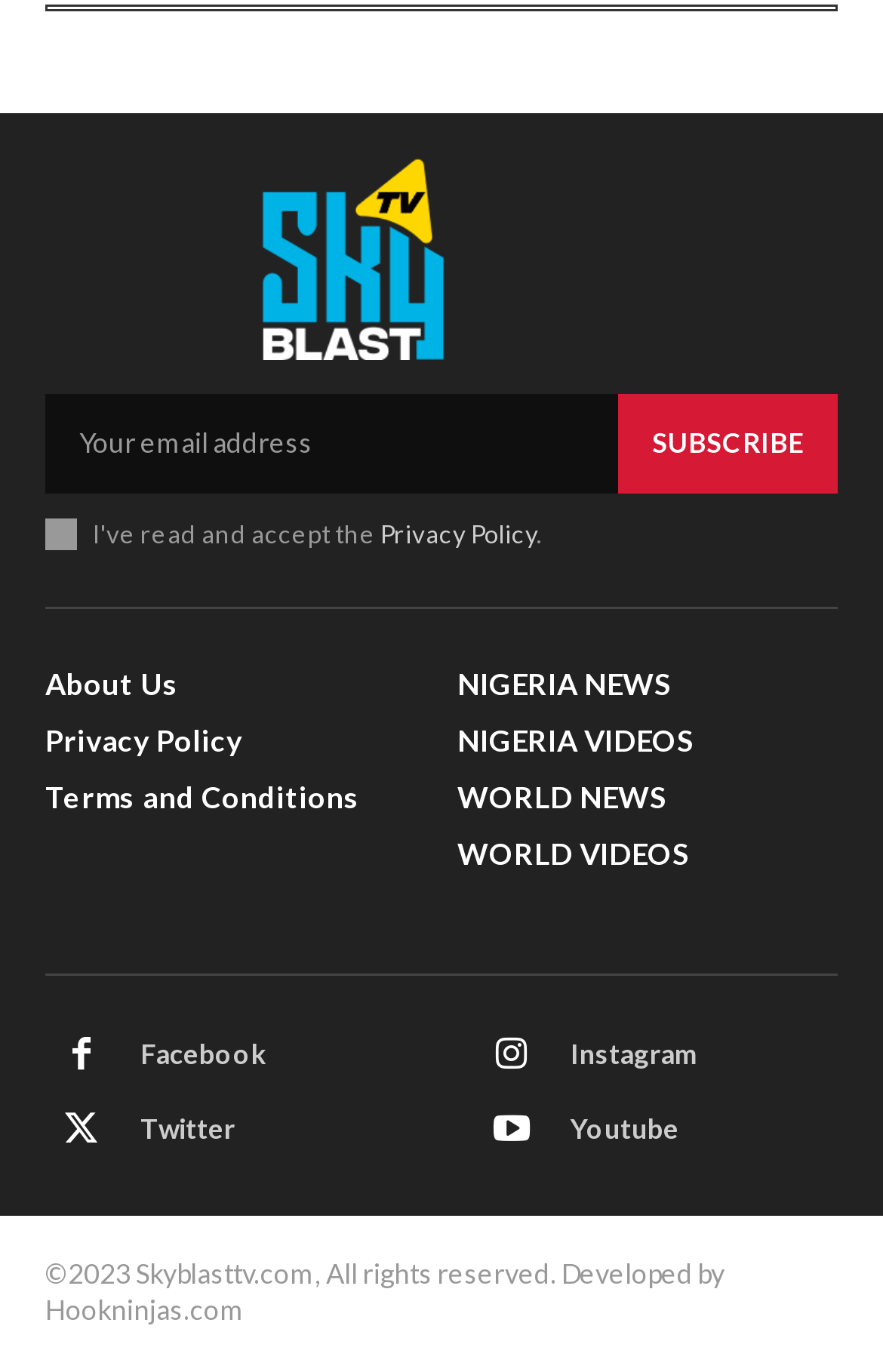Determine the bounding box coordinates of the target area to click to execute the following instruction: "Enter email address."

[0.051, 0.287, 0.7, 0.36]